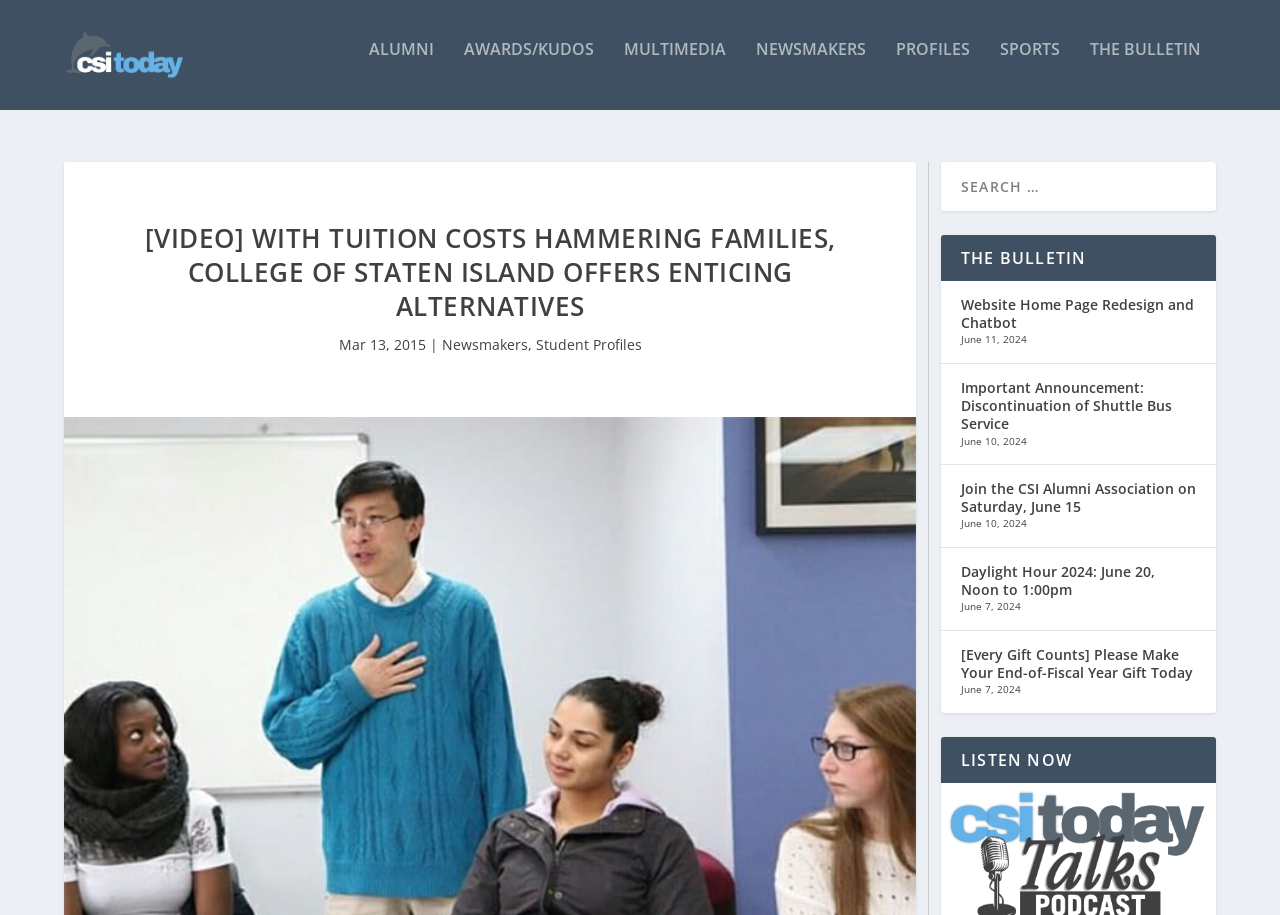Please locate the bounding box coordinates of the element that should be clicked to achieve the given instruction: "Read the news about tuition costs".

[0.097, 0.23, 0.669, 0.351]